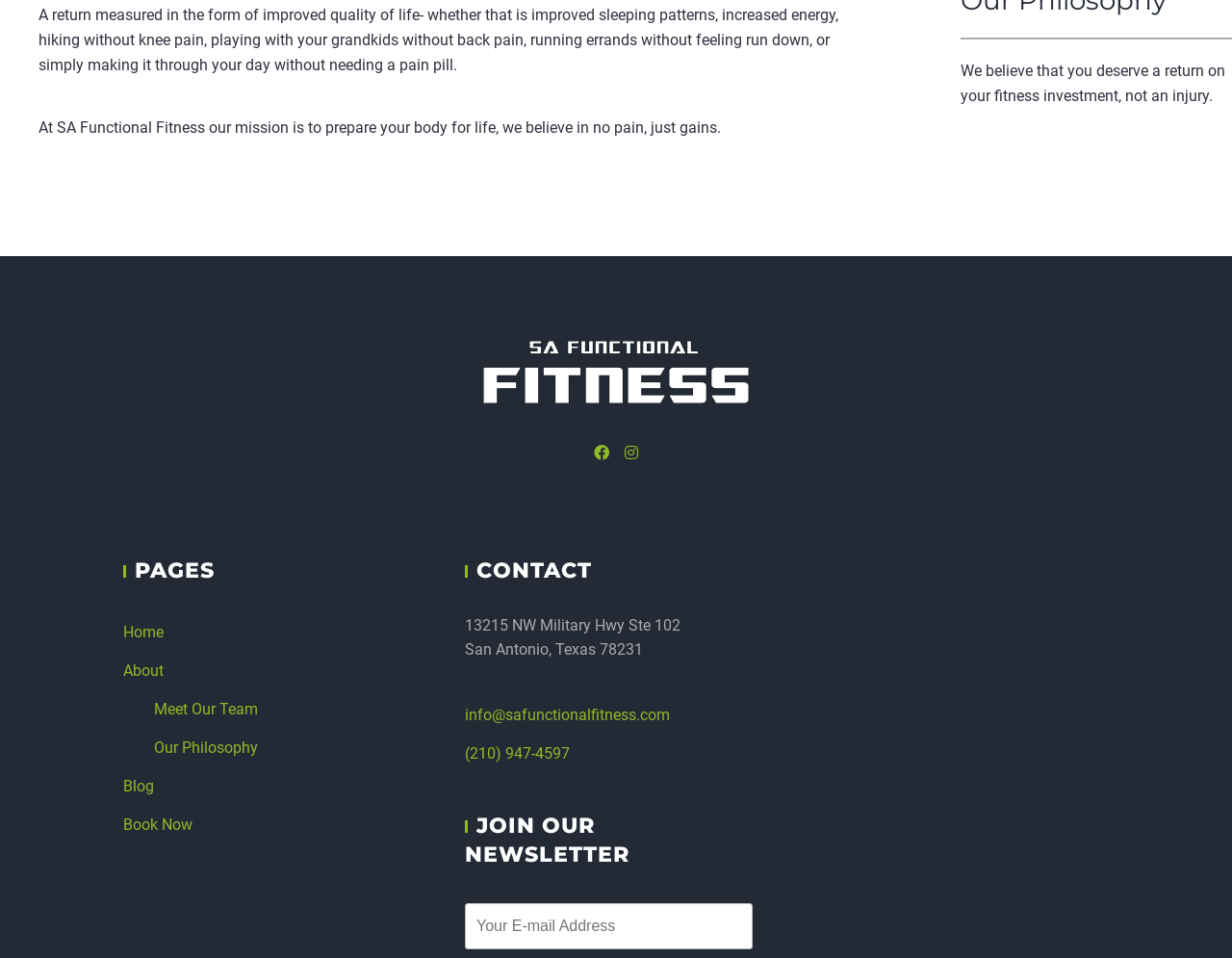Return the bounding box coordinates of the UI element that corresponds to this description: "name="EMAIL" placeholder="Your E-mail Address"". The coordinates must be given as four float numbers in the range of 0 and 1, [left, top, right, bottom].

[0.377, 0.943, 0.611, 0.991]